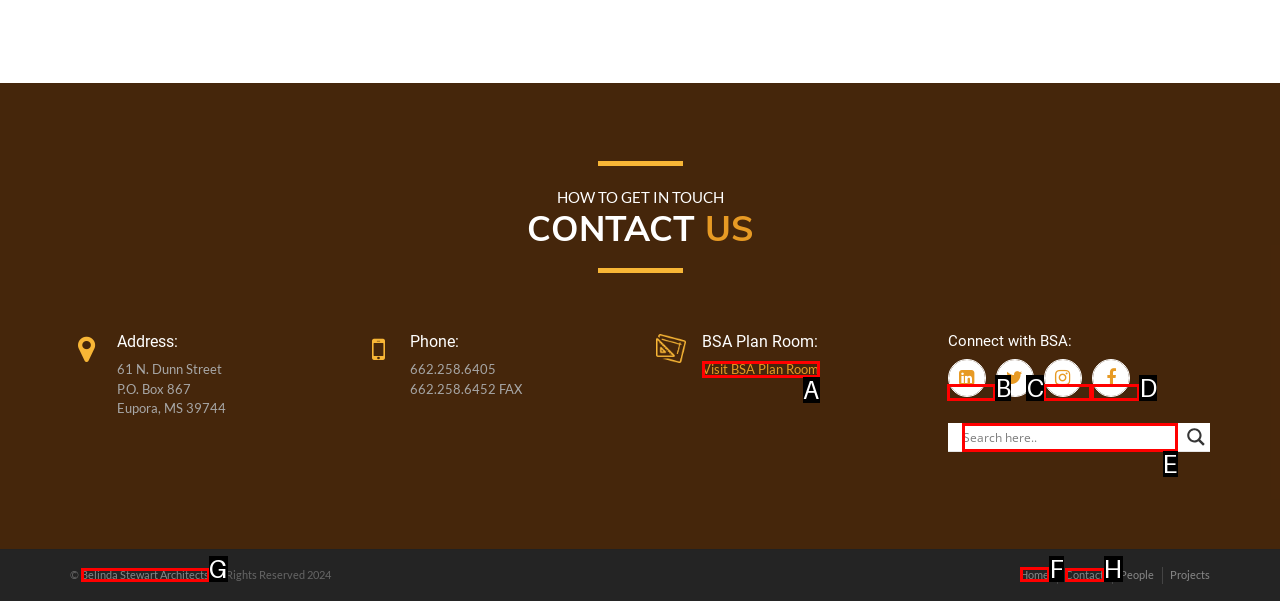Find the option you need to click to complete the following instruction: View February 2016
Answer with the corresponding letter from the choices given directly.

None